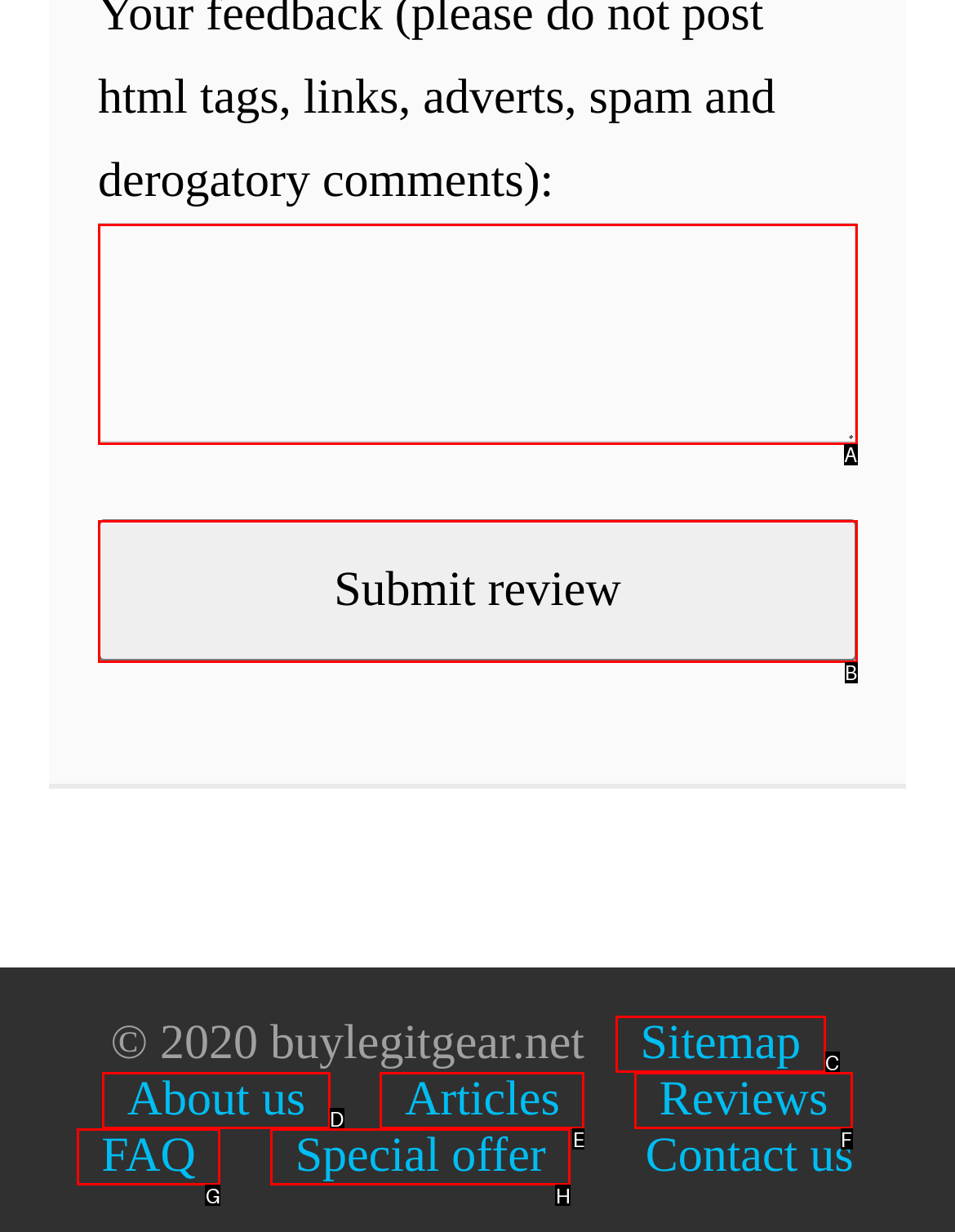Identify the option that corresponds to the given description: Articles. Reply with the letter of the chosen option directly.

E